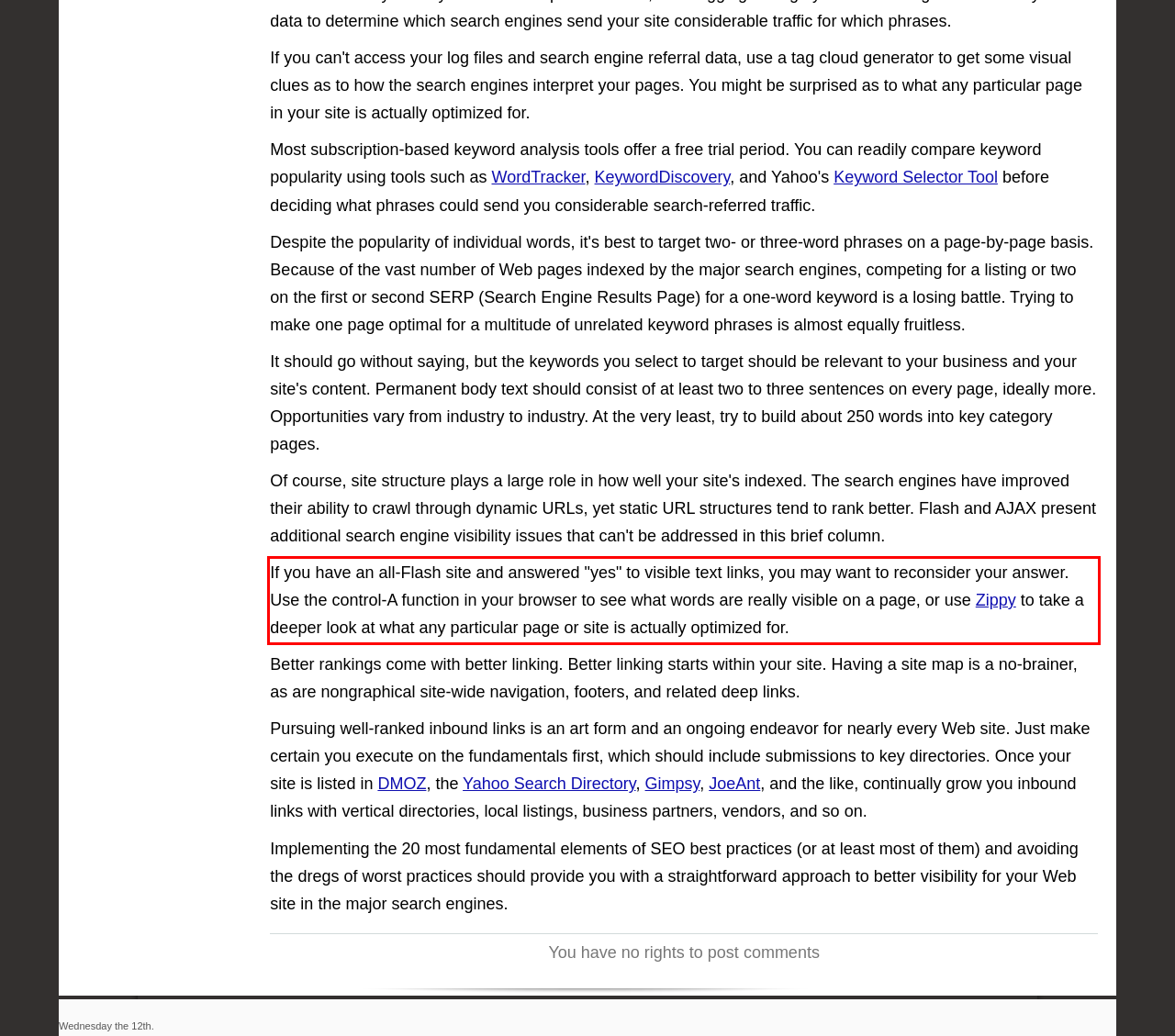Given a webpage screenshot with a red bounding box, perform OCR to read and deliver the text enclosed by the red bounding box.

If you have an all-Flash site and answered "yes" to visible text links, you may want to reconsider your answer. Use the control-A function in your browser to see what words are really visible on a page, or use Zippy to take a deeper look at what any particular page or site is actually optimized for.